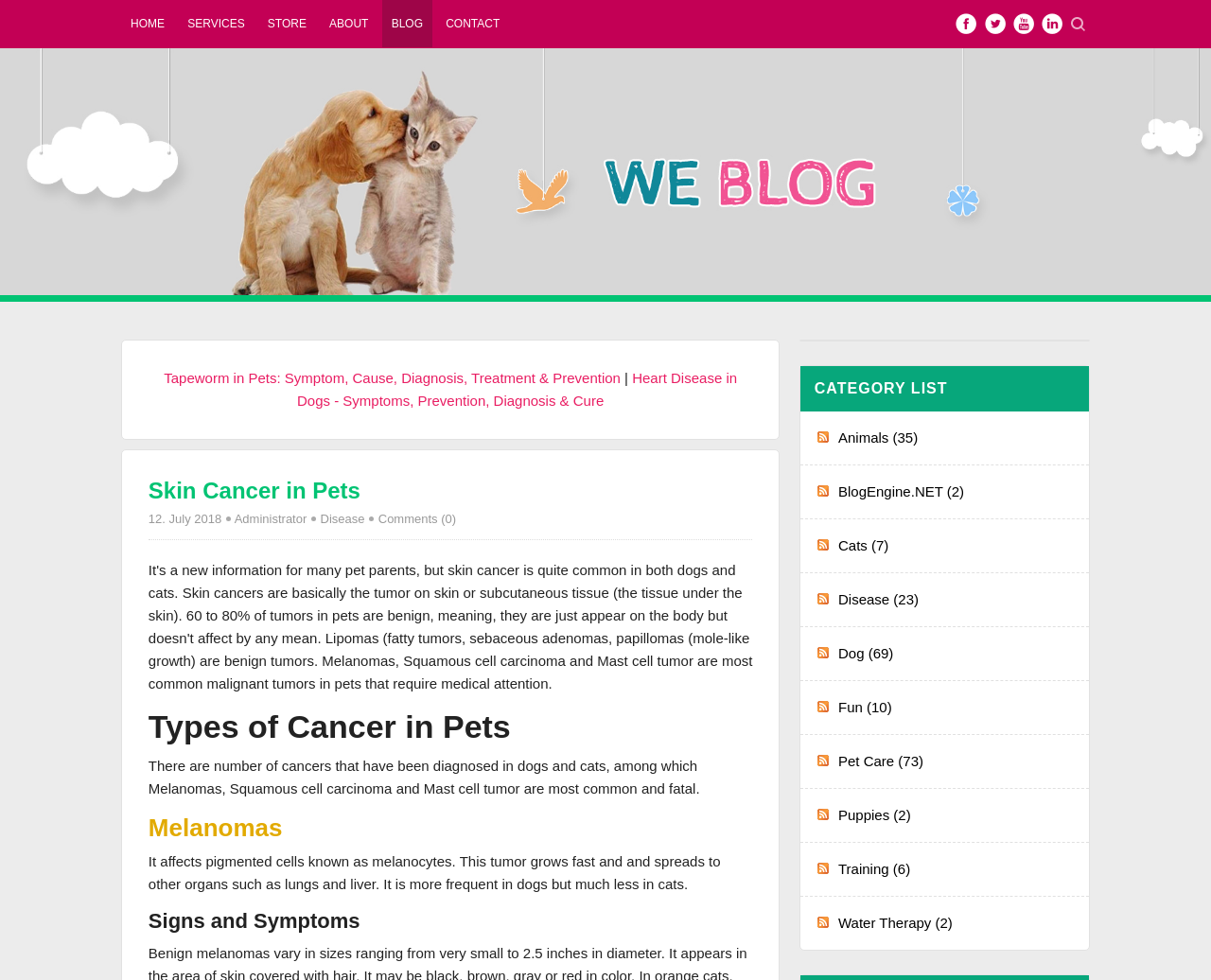Provide the bounding box coordinates of the HTML element this sentence describes: "parent_node: Puppies (2)".

[0.673, 0.818, 0.687, 0.846]